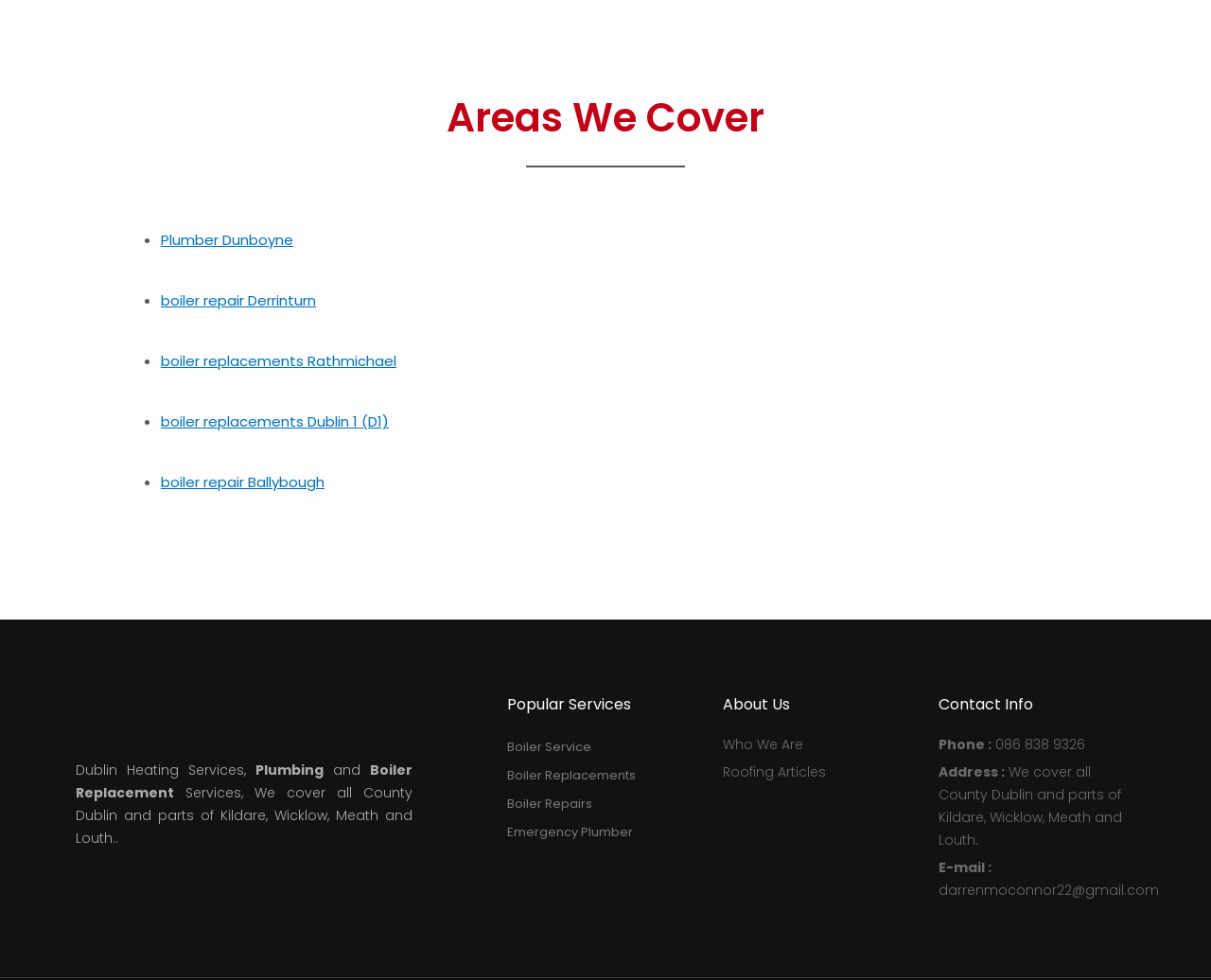Locate the bounding box coordinates of the item that should be clicked to fulfill the instruction: "View Boiler Service".

[0.419, 0.748, 0.581, 0.777]